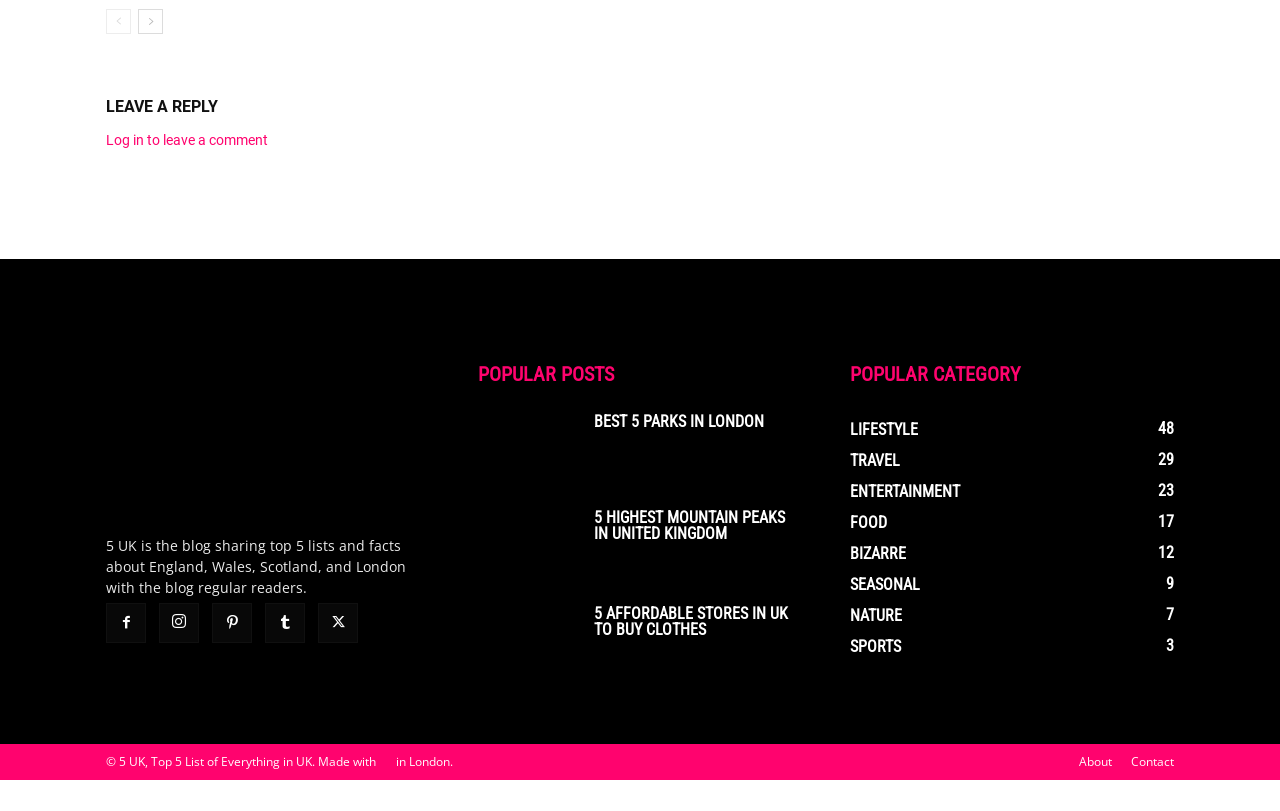Give a concise answer of one word or phrase to the question: 
How many popular posts are listed?

3